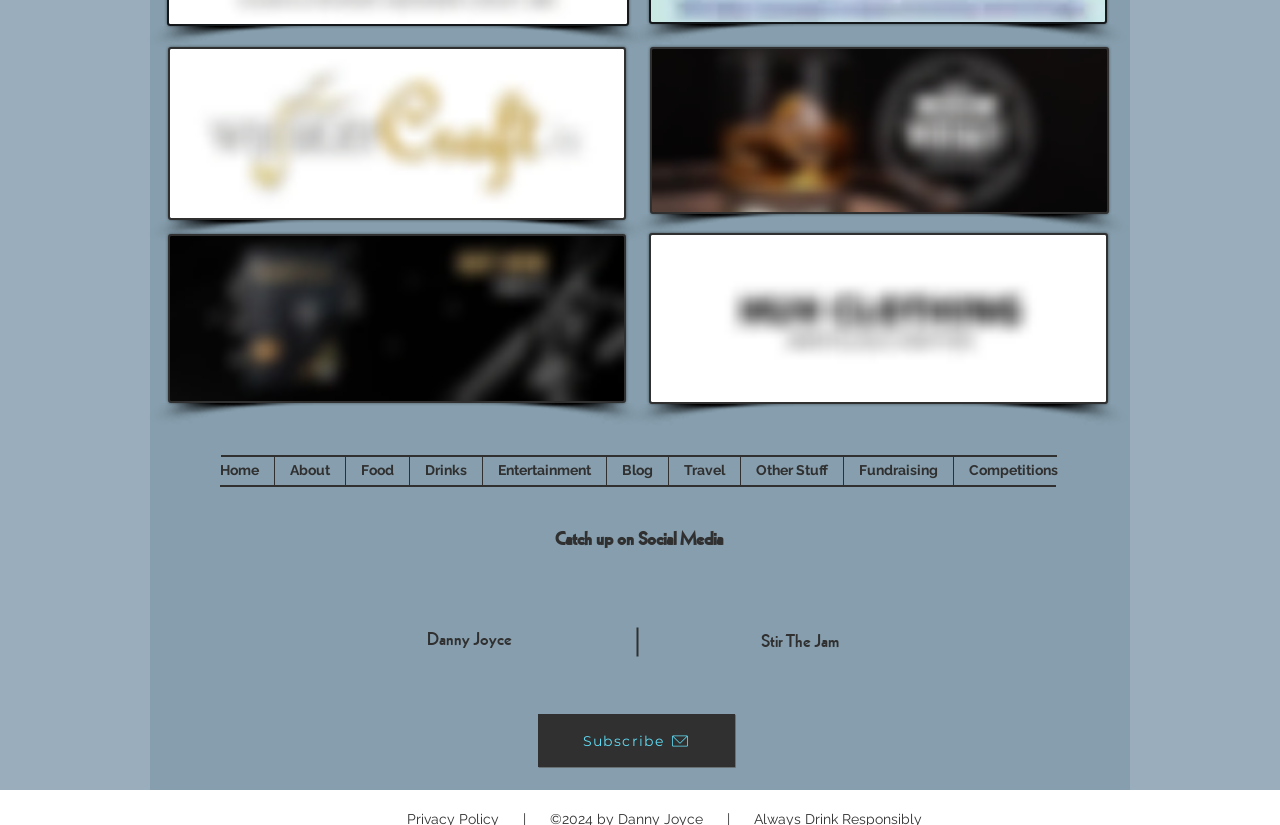Please answer the following question using a single word or phrase: 
How many navigation links are there?

9